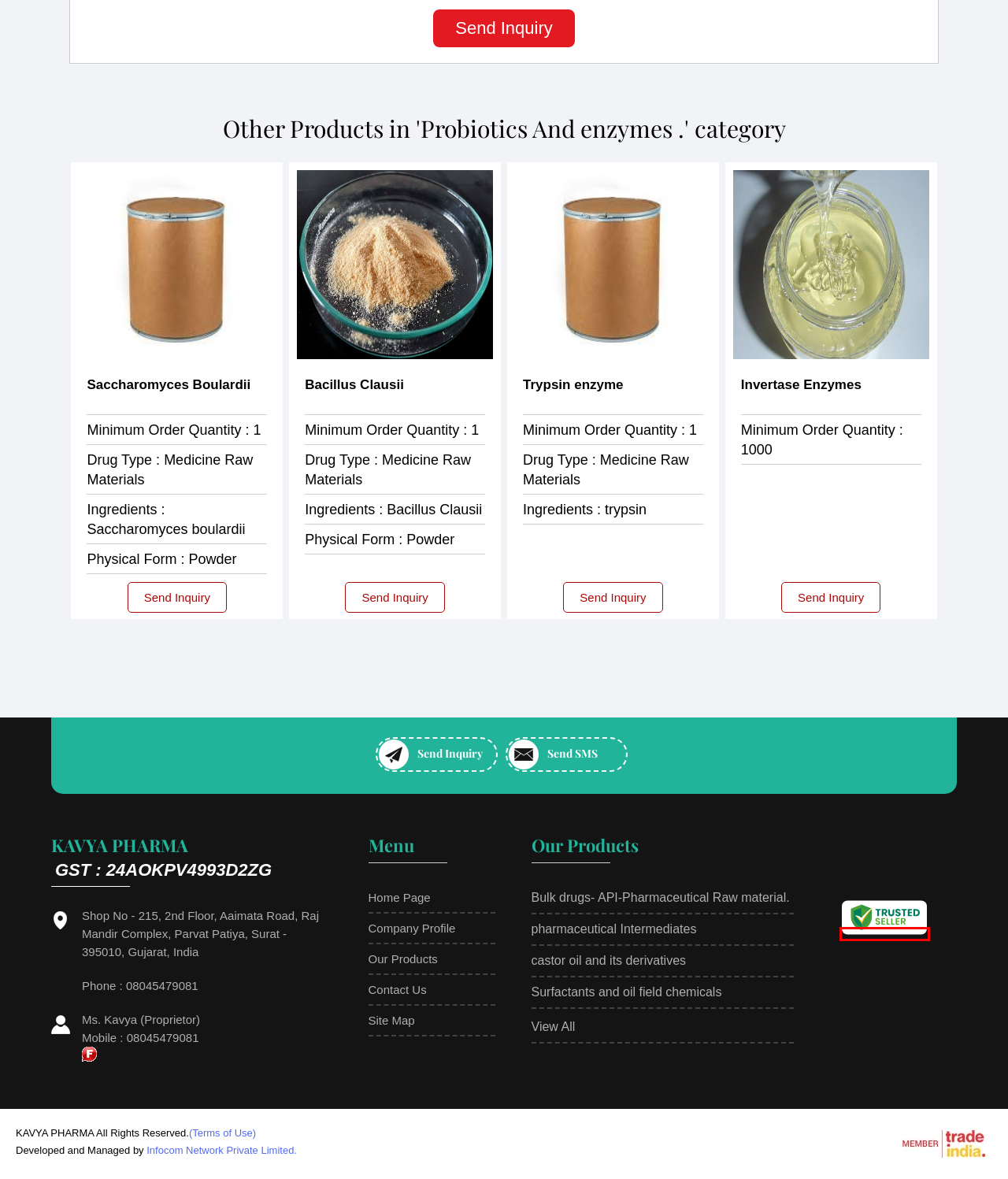A screenshot of a webpage is given, marked with a red bounding box around a UI element. Please select the most appropriate webpage description that fits the new page after clicking the highlighted element. Here are the candidates:
A. Saccharomyces Boulardii at Best Price, Saccharomyces Boulardii Supplier in Gujarat
B. Business Trust Stamp -
C. TradeIndia - Indian Exporters, Manufacturers, Suppliers Directory, B2B Business Directory
D. Trypsin enzyme at Best Price, Trypsin enzyme Supplier in Gujarat
E. Bacillus Clausii at Best Price, Bacillus Clausii Supplier in Gujarat
F. Infocom Network Limited (TradeIndia.com) - Terms & Conditions
G. About TradeIndia.com - India's Largest Online B2B Marketplace
H. Invertase Enzymes at Best Price, Invertase Enzymes Supplier in Gujarat

B